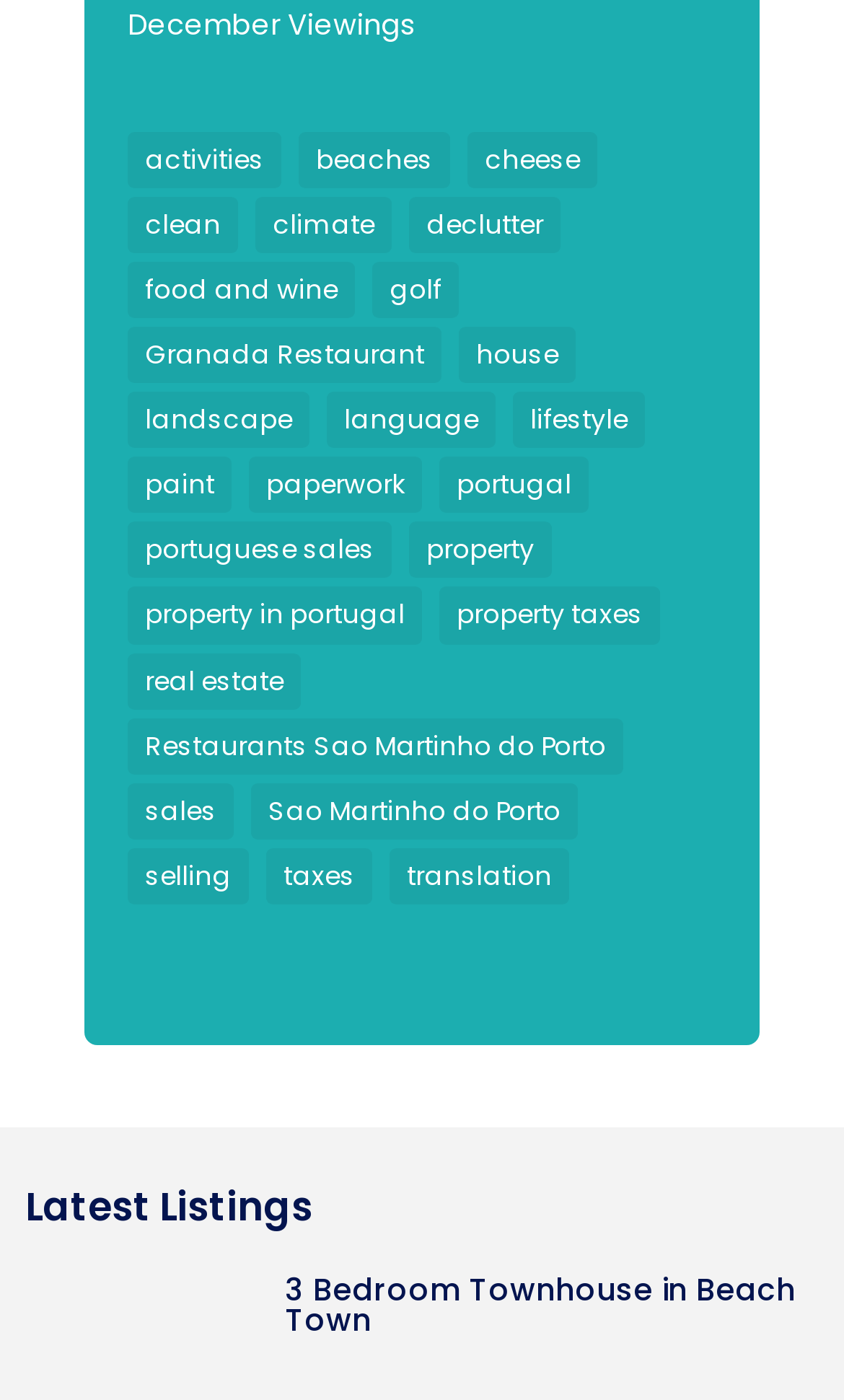Find the bounding box coordinates of the UI element according to this description: "clean".

[0.151, 0.141, 0.282, 0.181]